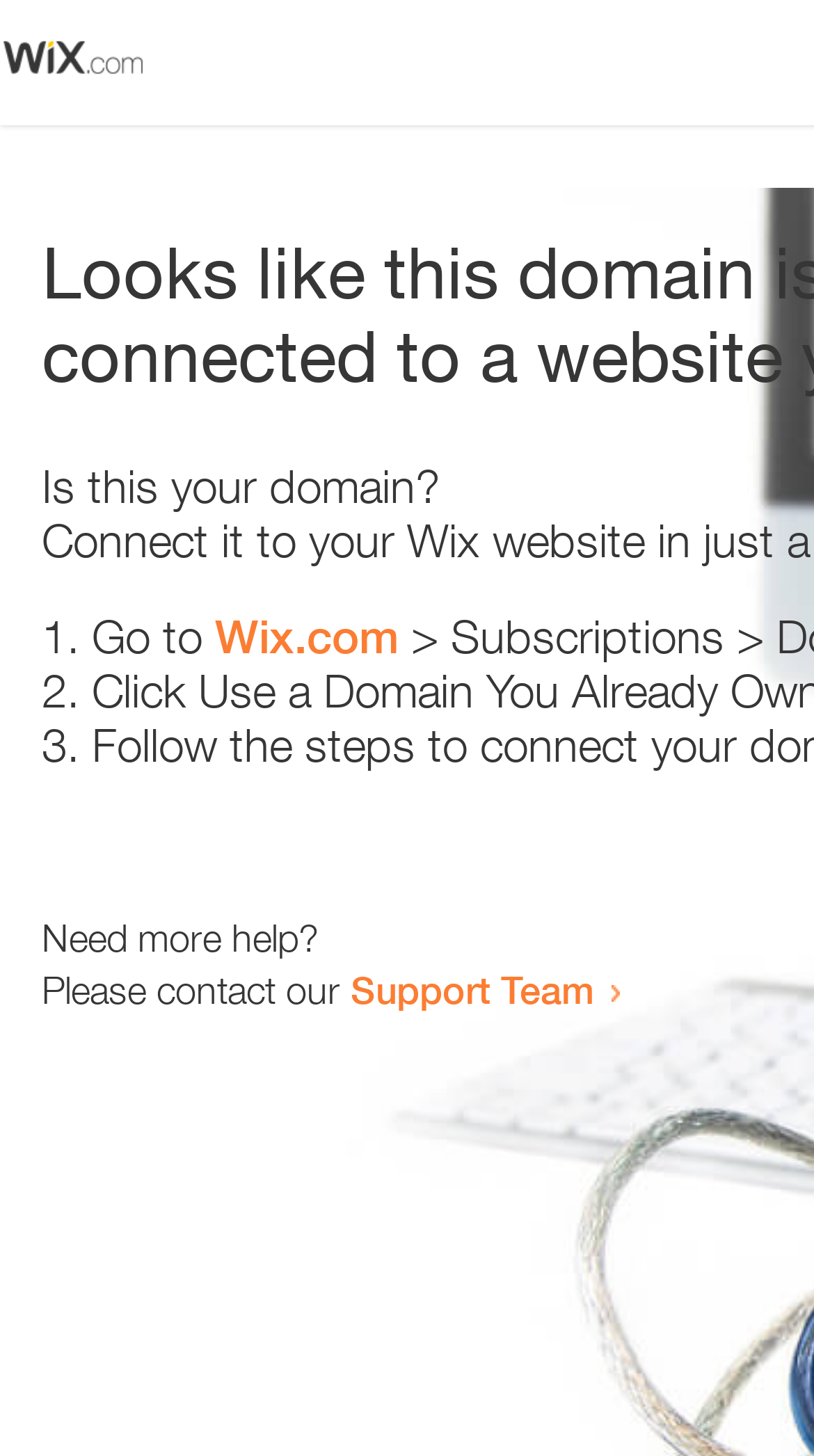Provide the bounding box coordinates of the HTML element described as: "Wix.com". The bounding box coordinates should be four float numbers between 0 and 1, i.e., [left, top, right, bottom].

[0.264, 0.419, 0.49, 0.456]